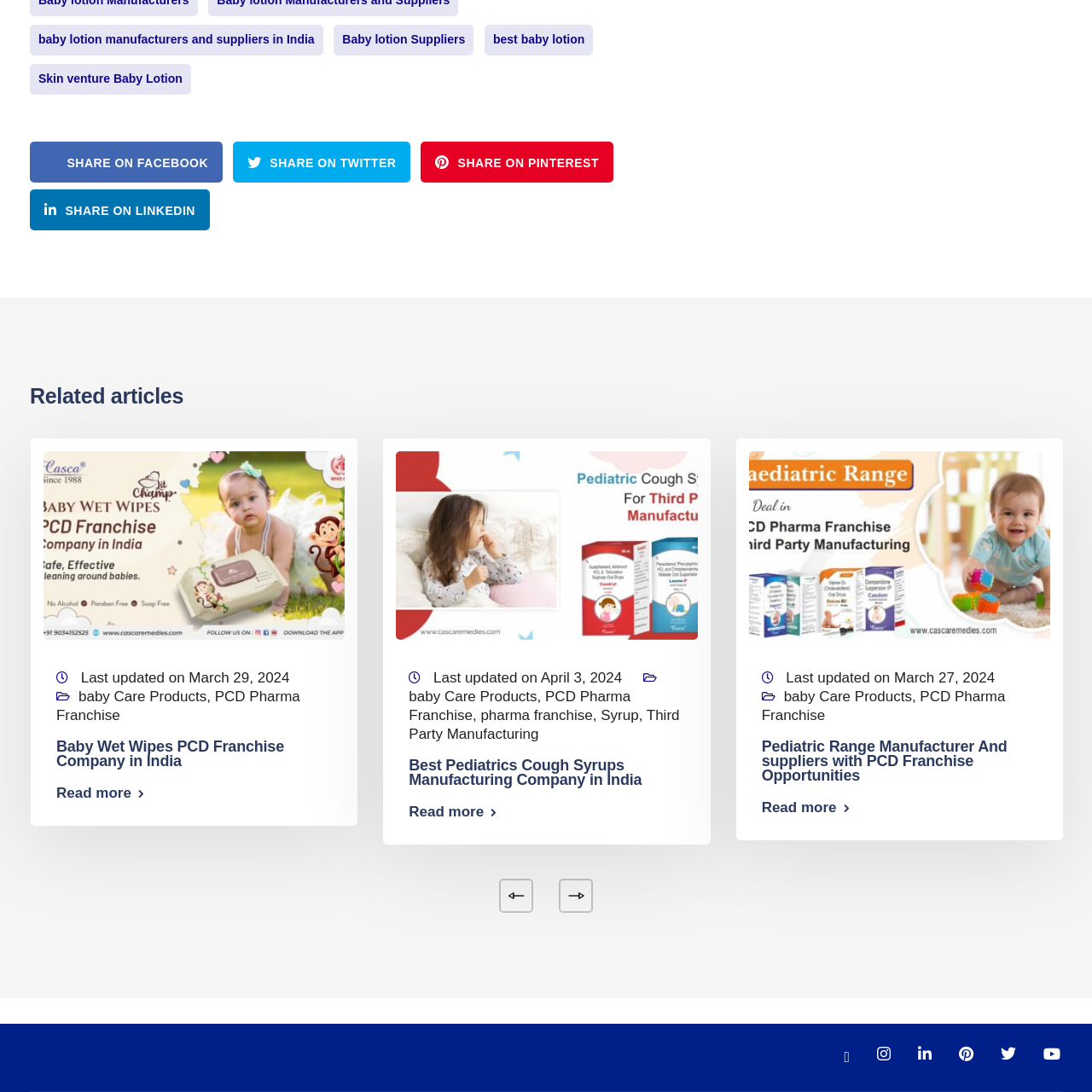Focus on the content inside the red-outlined area of the image and answer the ensuing question in detail, utilizing the information presented: What type of article may this image be part of?

The image may be part of an article discussing various baby care products or services, aiming to inform readers about trusted suppliers and manufacturers in the industry, which suggests that the article is related to baby care products or services.